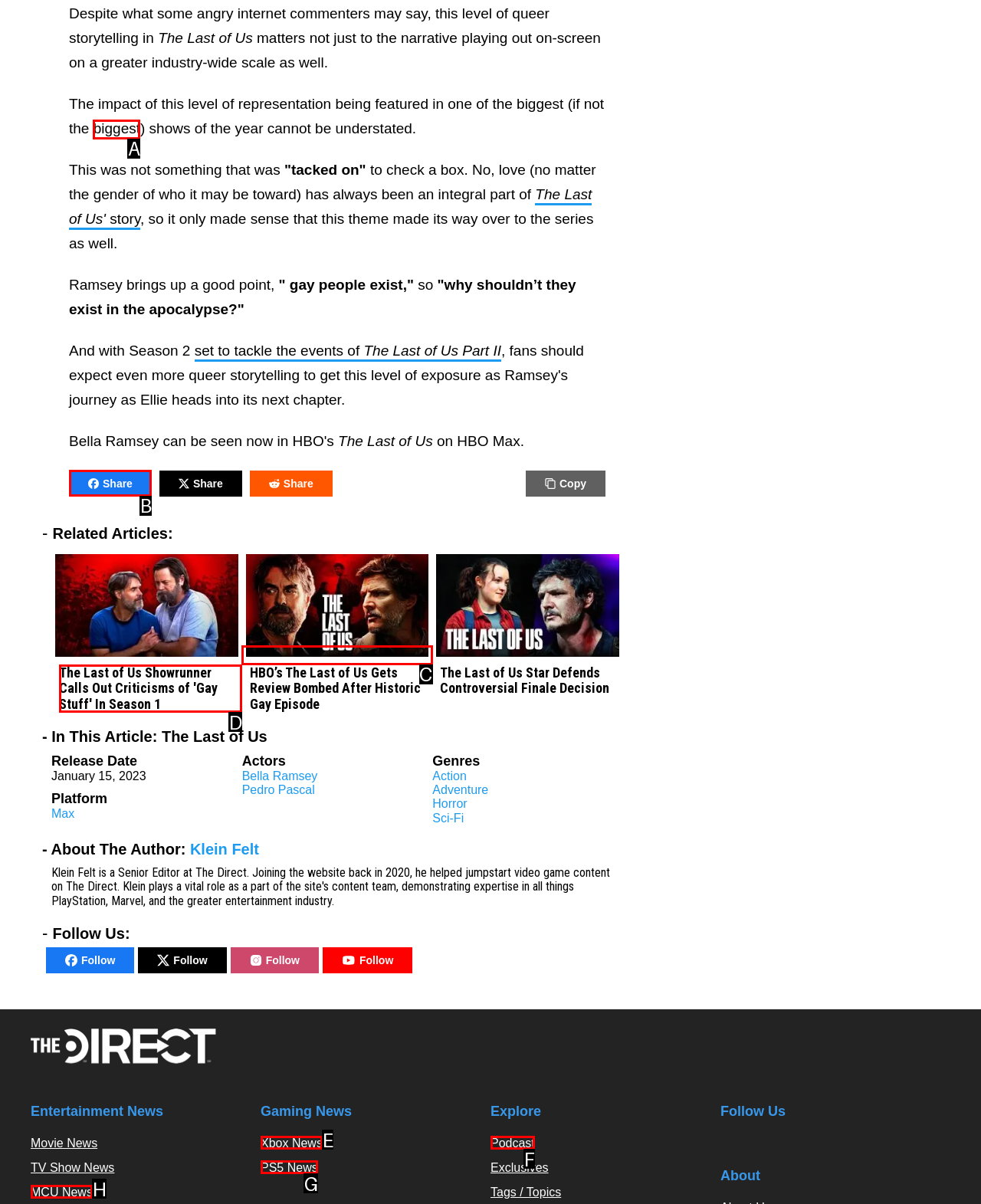Match the following description to the correct HTML element: Wix.com Indicate your choice by providing the letter.

None